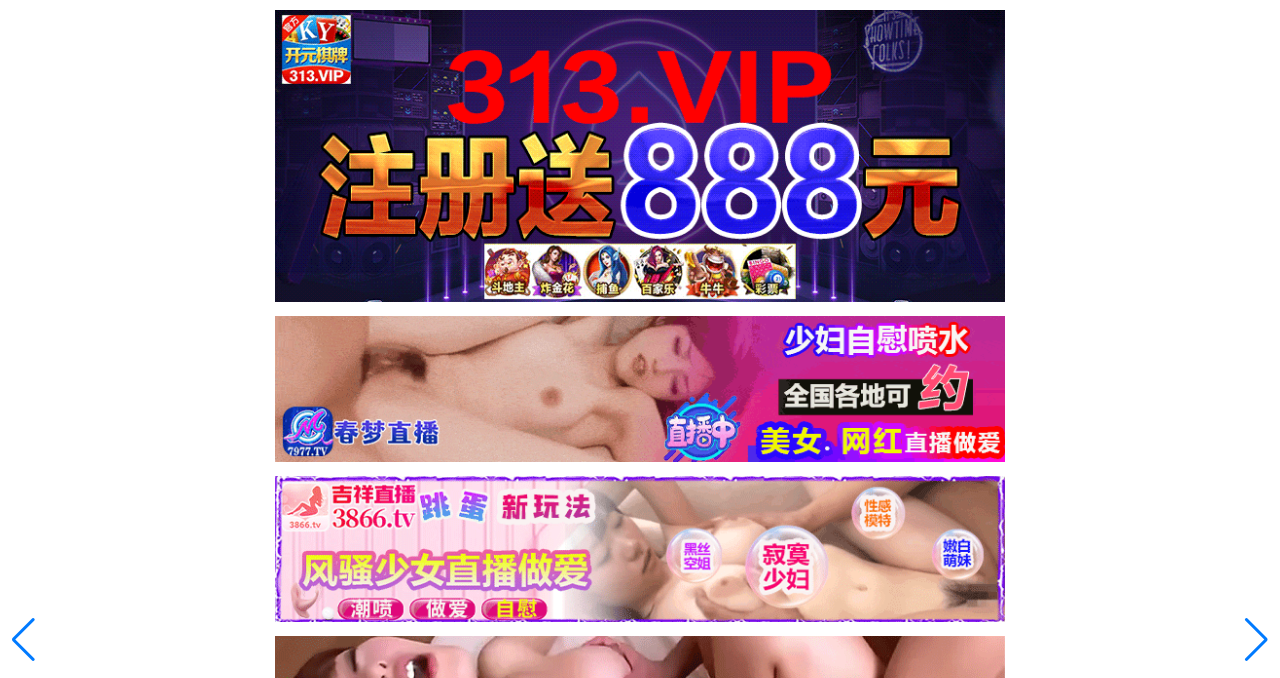What is the function of the links on this page?
Give a one-word or short-phrase answer derived from the screenshot.

To display ads